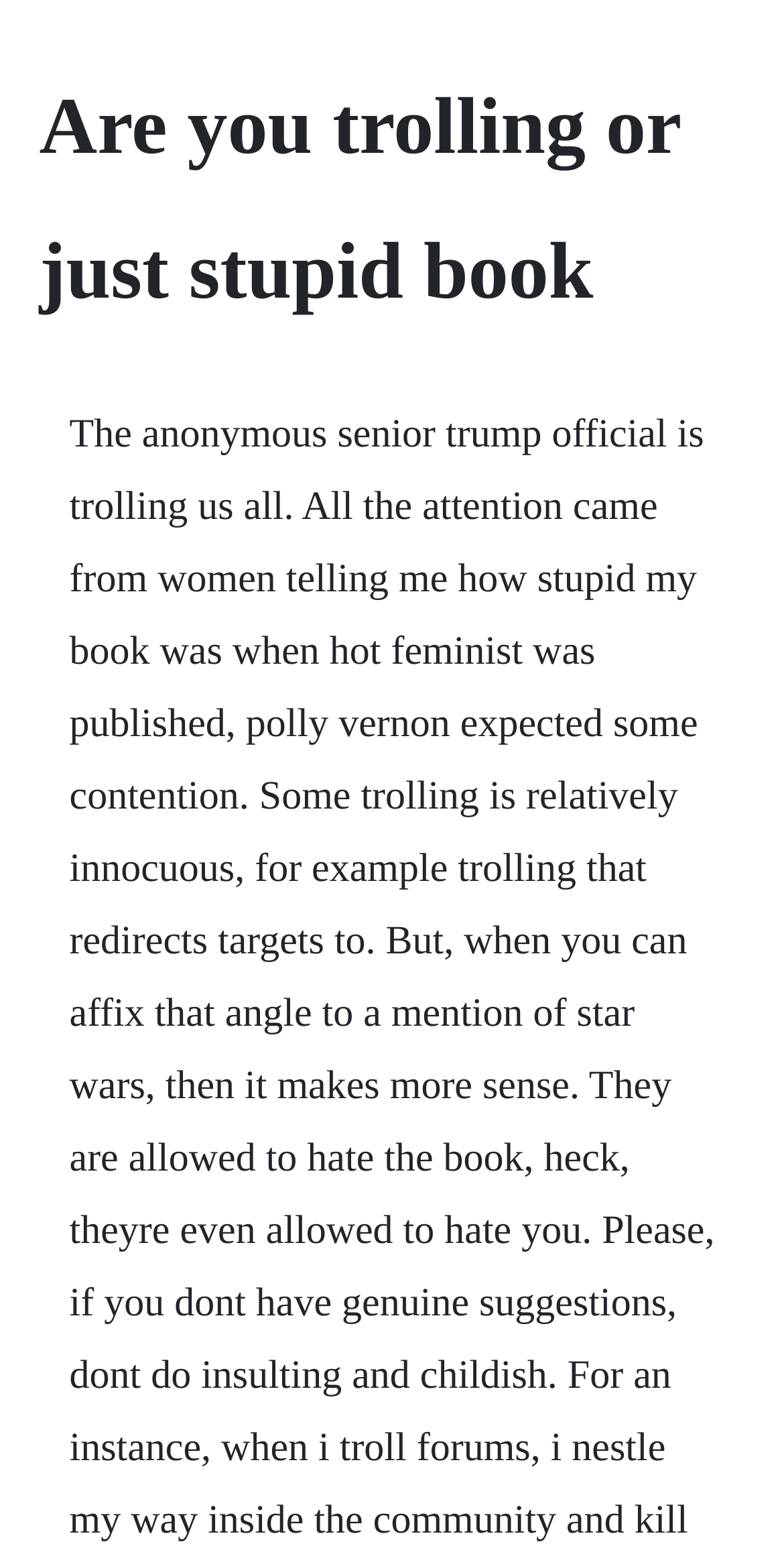Can you find and provide the title of the webpage?

Are you trolling or just stupid book